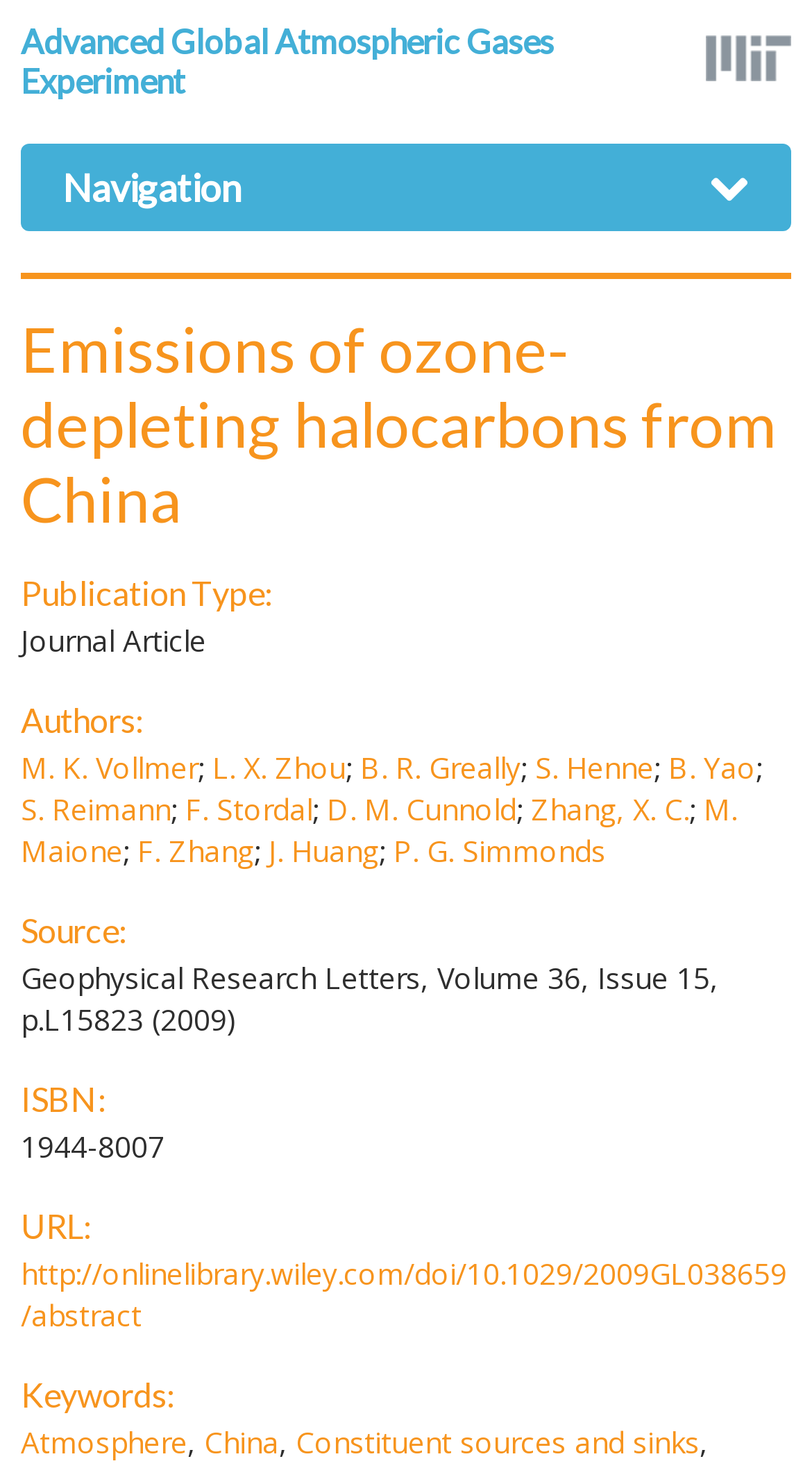Answer in one word or a short phrase: 
What is the URL of this article?

http://onlinelibrary.wiley.com/doi/10.1029/2009GL038659/abstract